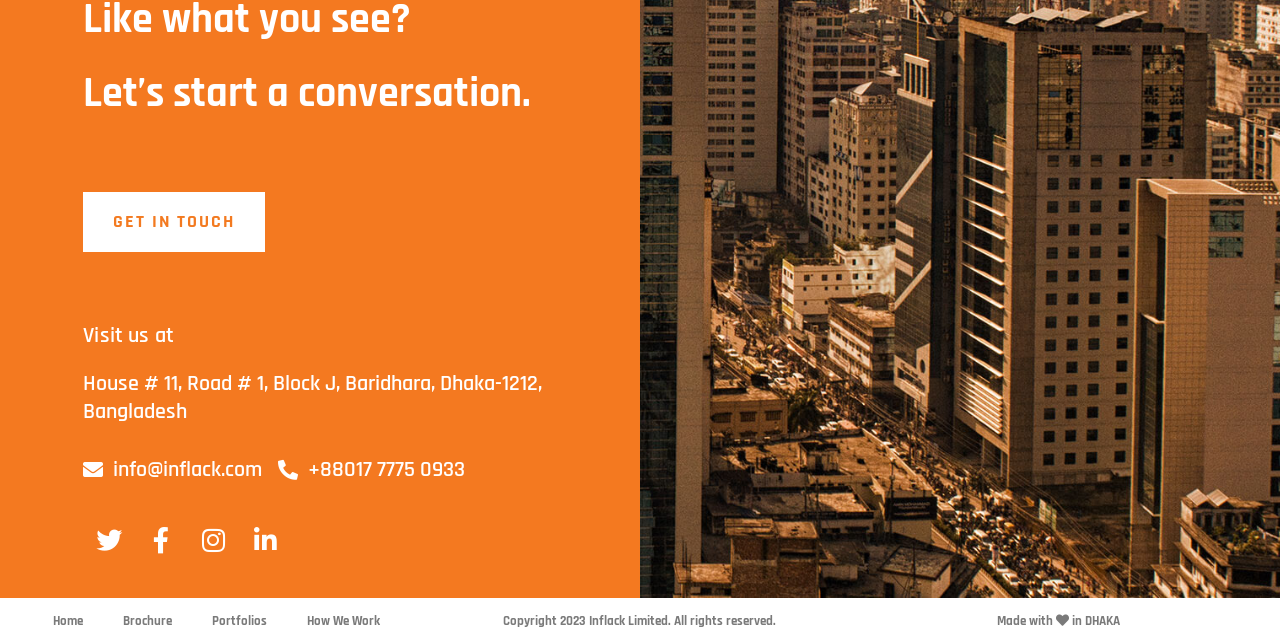Please give a one-word or short phrase response to the following question: 
How many navigation links are there?

4